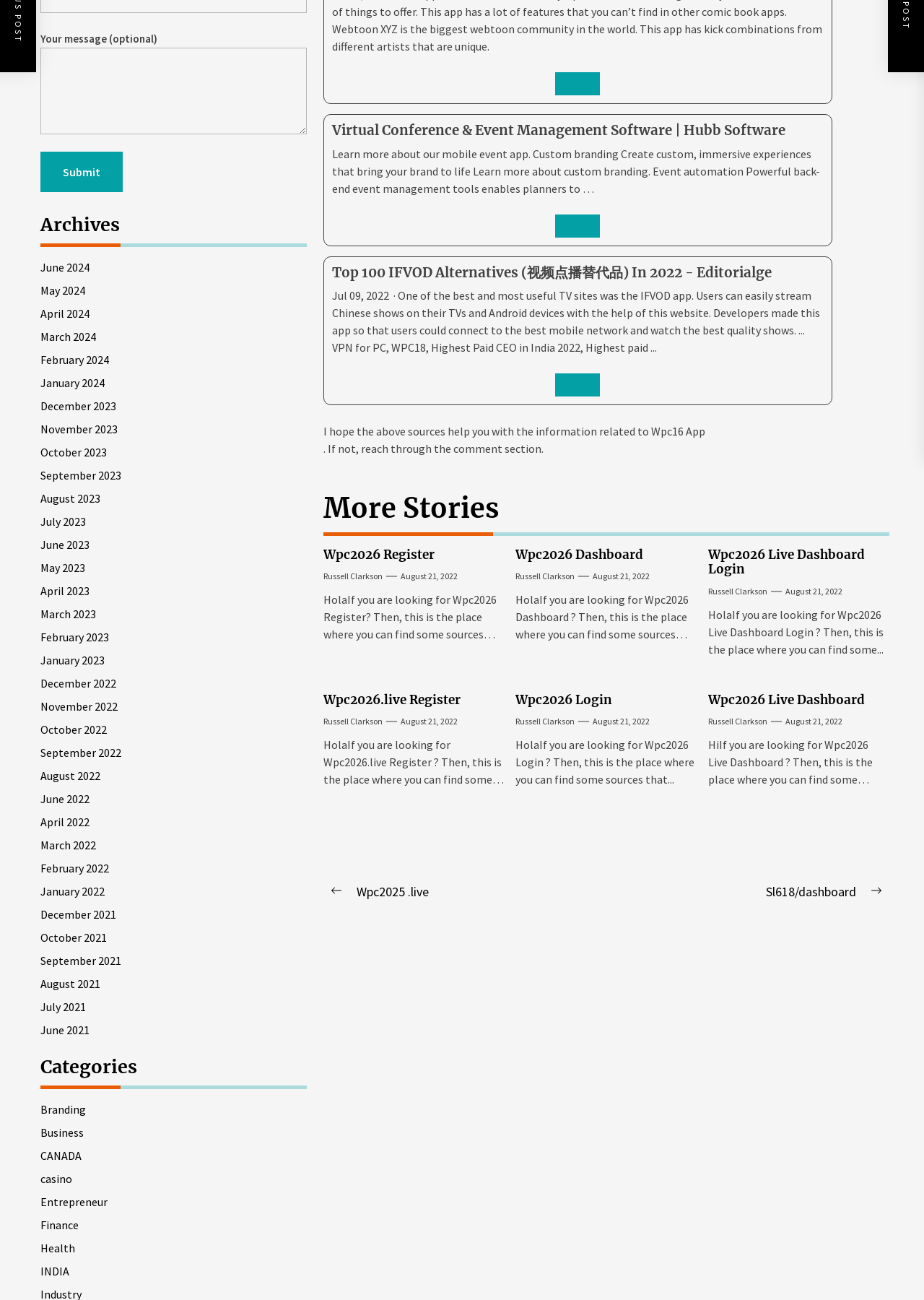Show the bounding box coordinates for the HTML element described as: "August 21, 2022".

[0.85, 0.45, 0.912, 0.459]